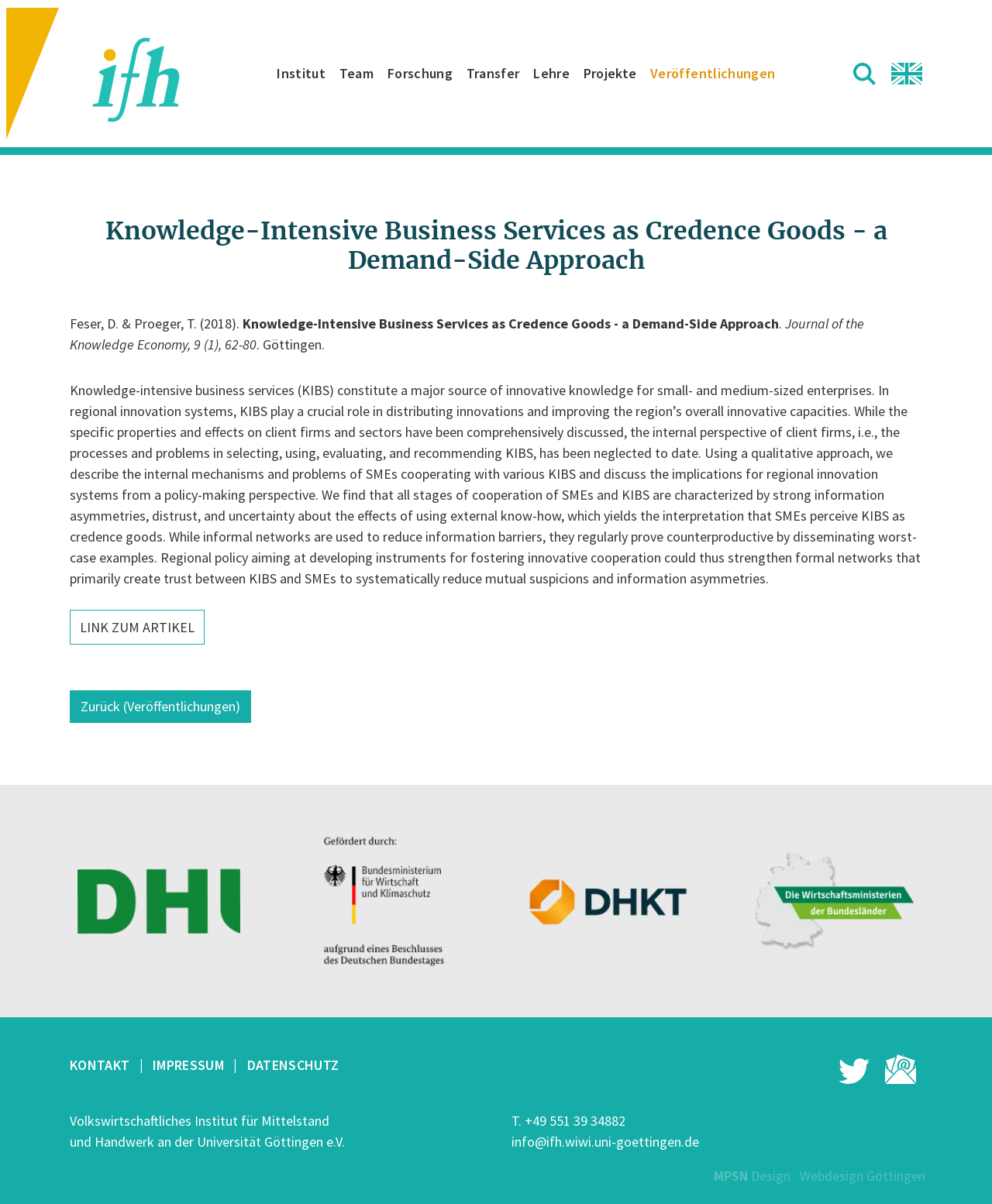Bounding box coordinates are specified in the format (top-left x, top-left y, bottom-right x, bottom-right y). All values are floating point numbers bounded between 0 and 1. Please provide the bounding box coordinate of the region this sentence describes: +49 551 39 34882

[0.529, 0.923, 0.63, 0.938]